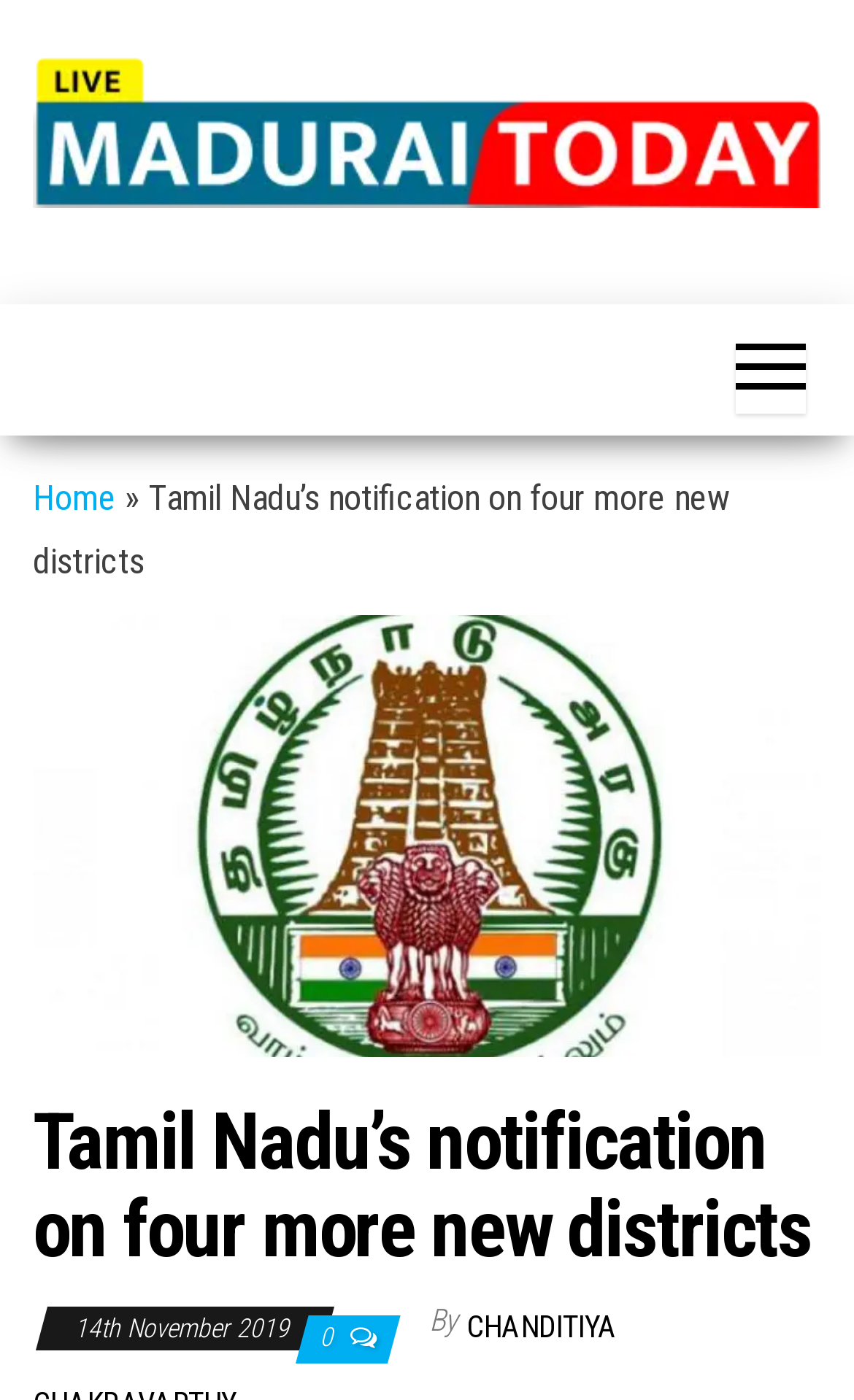What is the date of the news article?
Please answer the question with as much detail as possible using the screenshot.

The answer can be found by looking at the bottom of the webpage, where there is a static text element with the date '14th November 2019'. This suggests that the news article was published on this date.